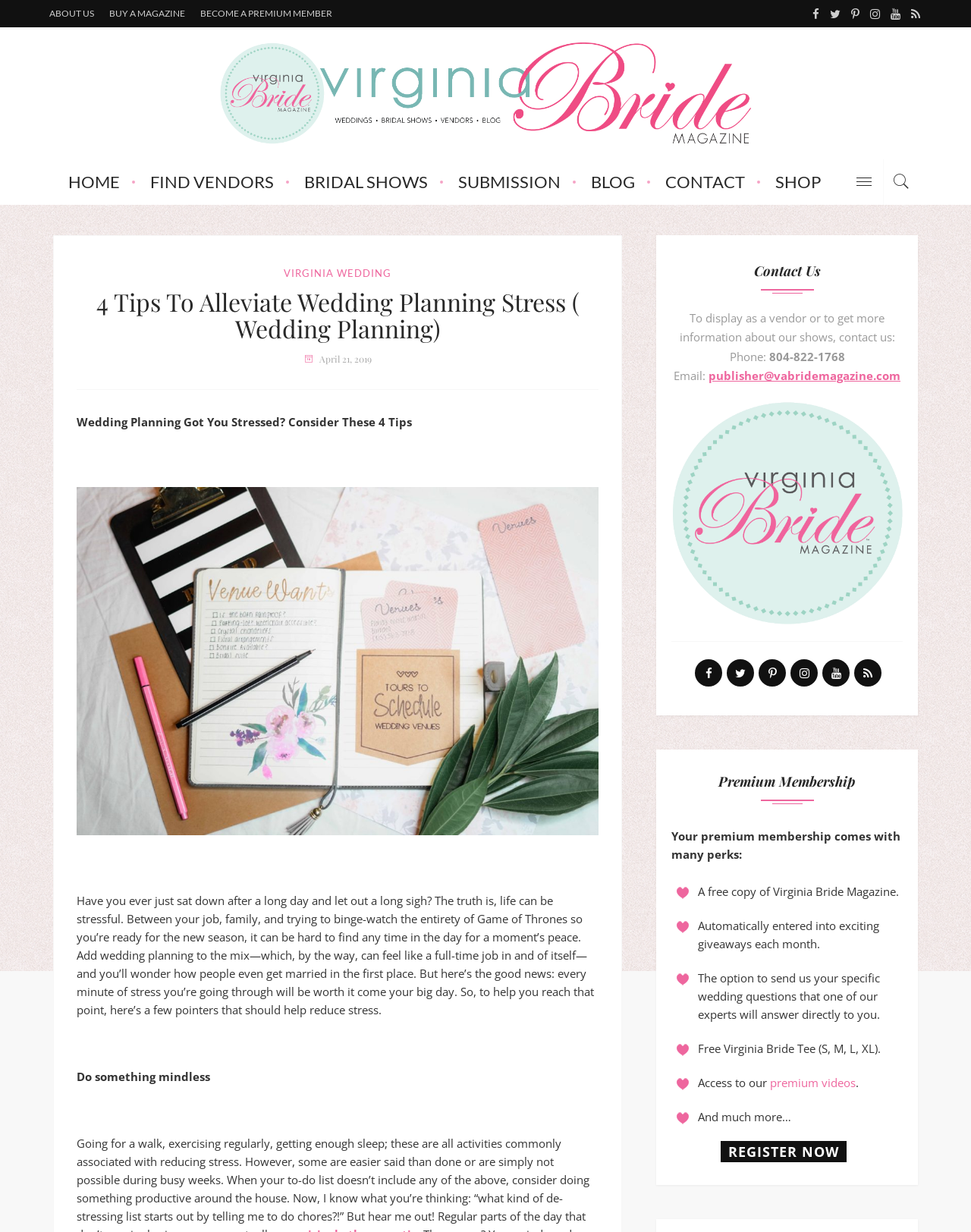Please determine the bounding box coordinates of the section I need to click to accomplish this instruction: "View Virginia Bride Magazine".

[0.227, 0.034, 0.773, 0.117]